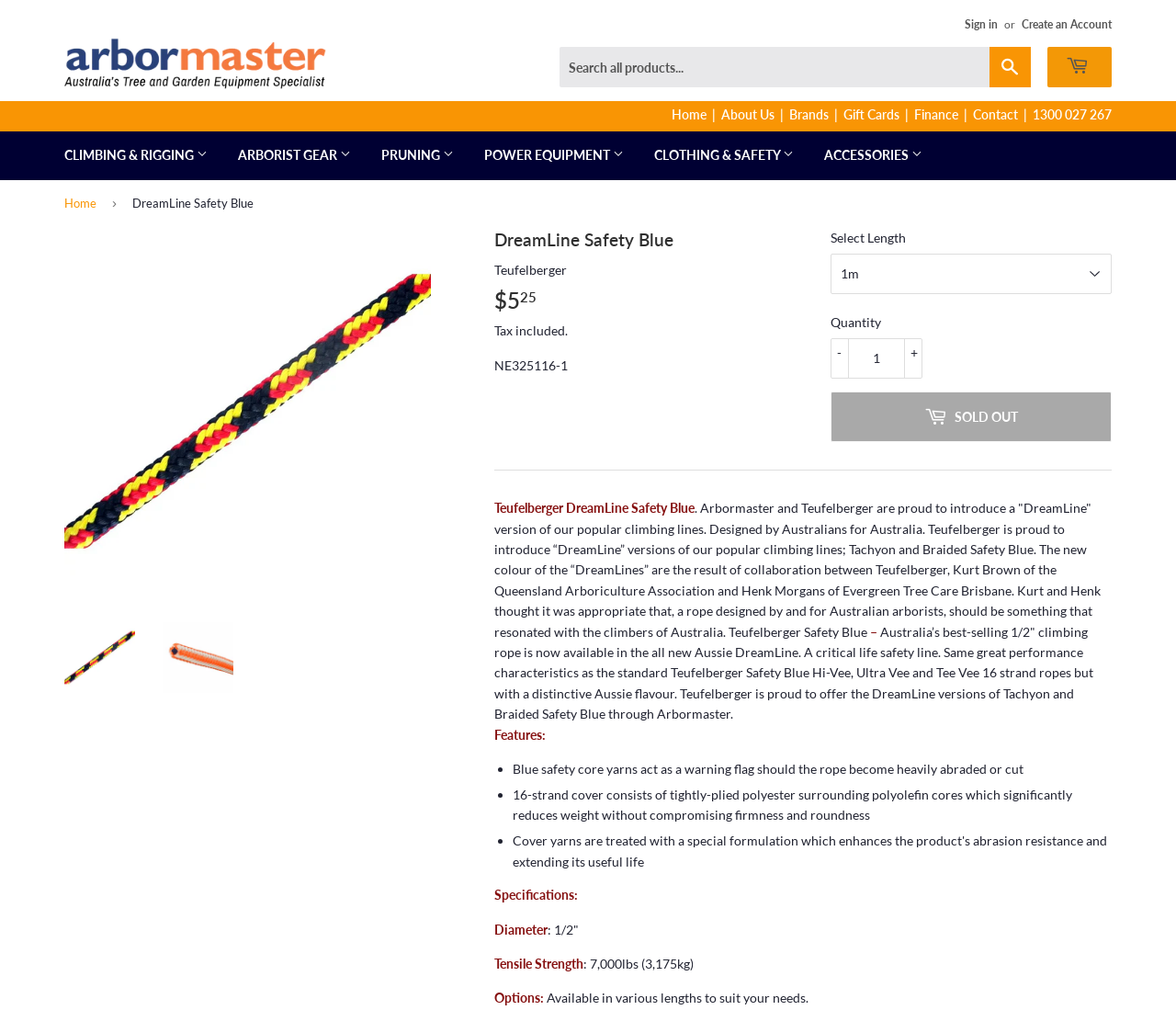Determine the bounding box coordinates of the clickable element to complete this instruction: "Contact us". Provide the coordinates in the format of four float numbers between 0 and 1, [left, top, right, bottom].

[0.827, 0.106, 0.878, 0.121]